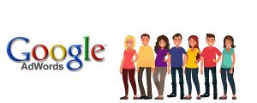Offer a detailed explanation of the image.

The image features a colorful illustration of a diverse group of six individuals standing together, each dressed in vibrant, casual clothing. The characters appear engaging and friendly, representing various ethnicities and hairstyles, which adds to their relatability. To the left of the group, the well-known Google logo is prominently displayed, accompanied by the text "AdWords," signaling a connection to Google's advertising services. This visual serves to promote the importance of digital advertising, suggesting that effective marketing through platforms like Google can significantly benefit businesses, especially locksmith services, as highlighted in the related article titled "Why Advertising On Google Is Important For Your Locksmith Business."